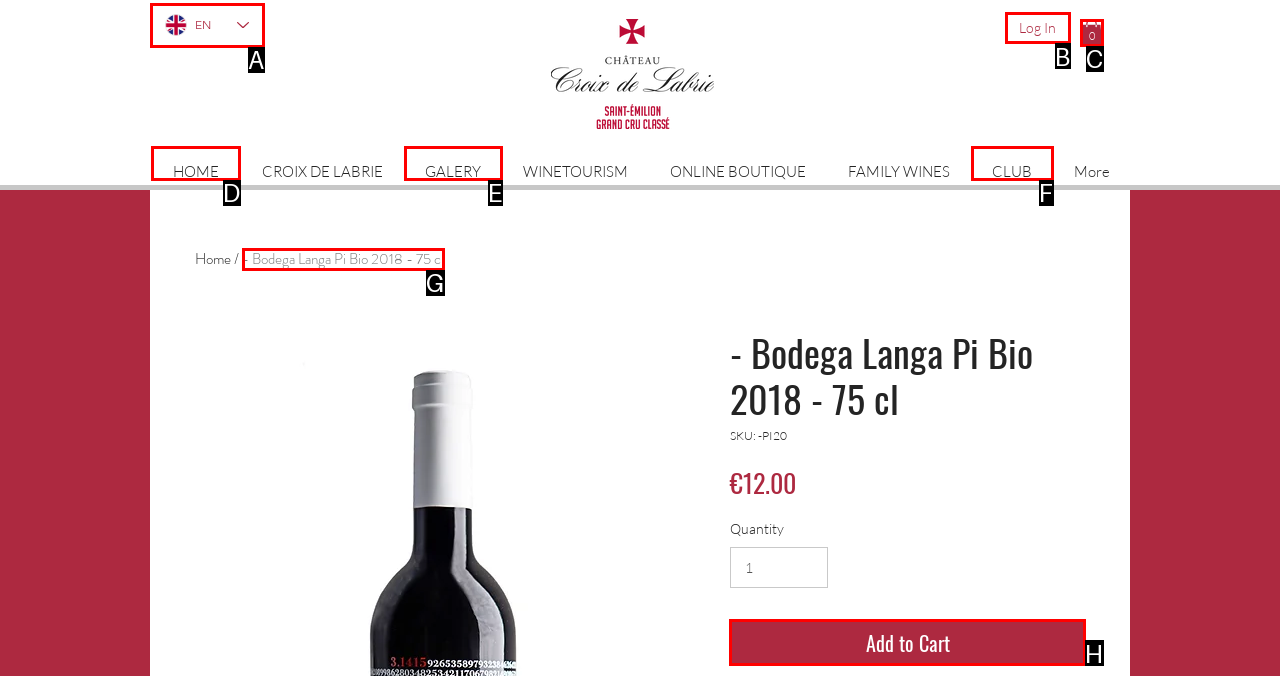Which lettered option should be clicked to achieve the task: Add to cart? Choose from the given choices.

H